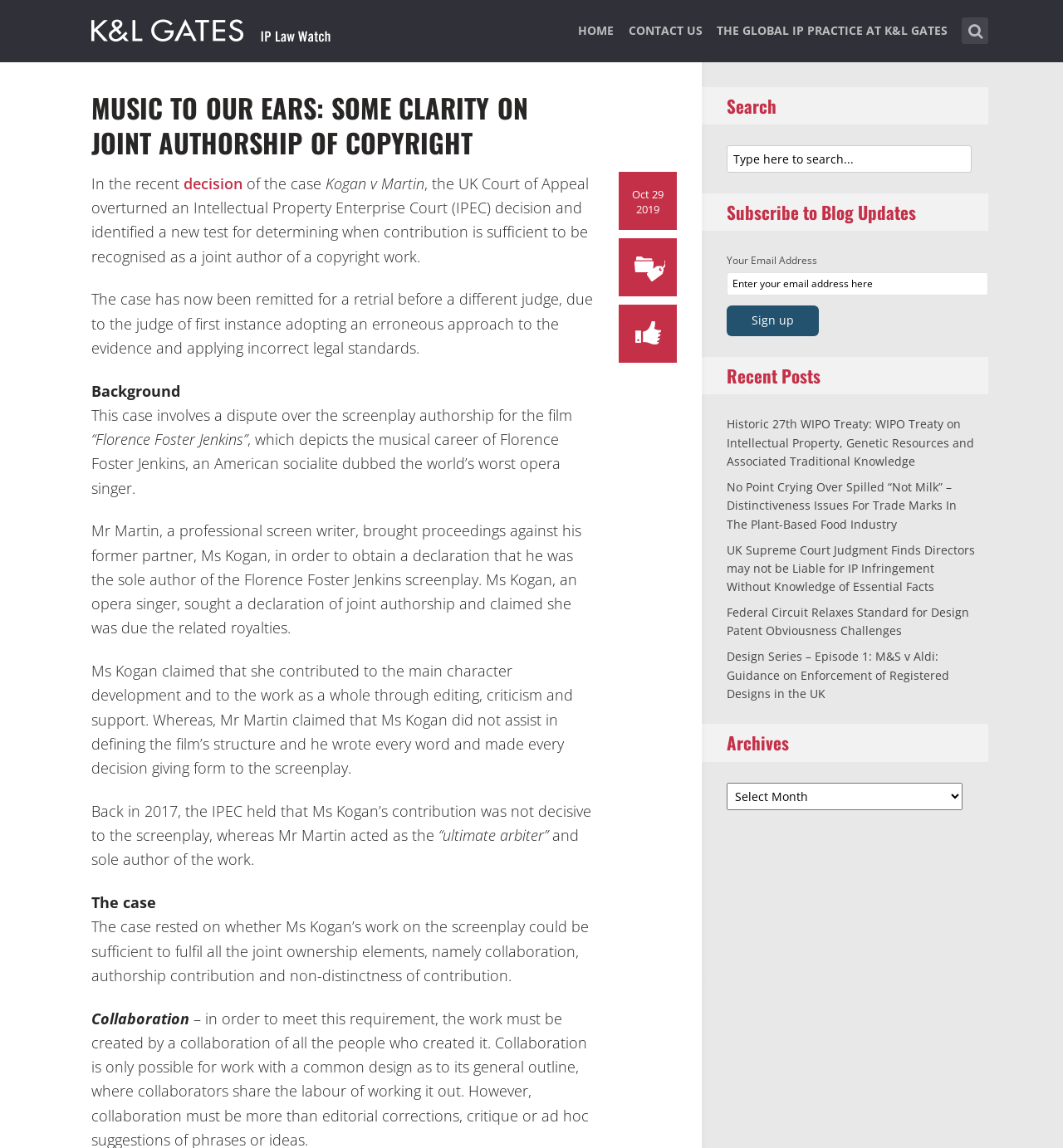Locate the bounding box coordinates for the element described below: "Contact Us". The coordinates must be four float values between 0 and 1, formatted as [left, top, right, bottom].

[0.591, 0.016, 0.661, 0.055]